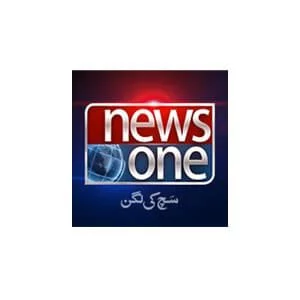Paint a vivid picture with your description of the image.

The image features the logo of "News One," a news television channel. The logo prominently displays the word "news" in bold white lettering against a dark blue background, with the word "One" in a vibrant red hue, symbolizing urgency and importance. A globe icon subtly emphasizes the global reach of the news. Below the main logo, there is text in Urdu that likely translates to "News One," reinforcing the brand's identity. The design blends professionalism with a modern aesthetic, suitable for a media channel focusing on current events and news coverage.